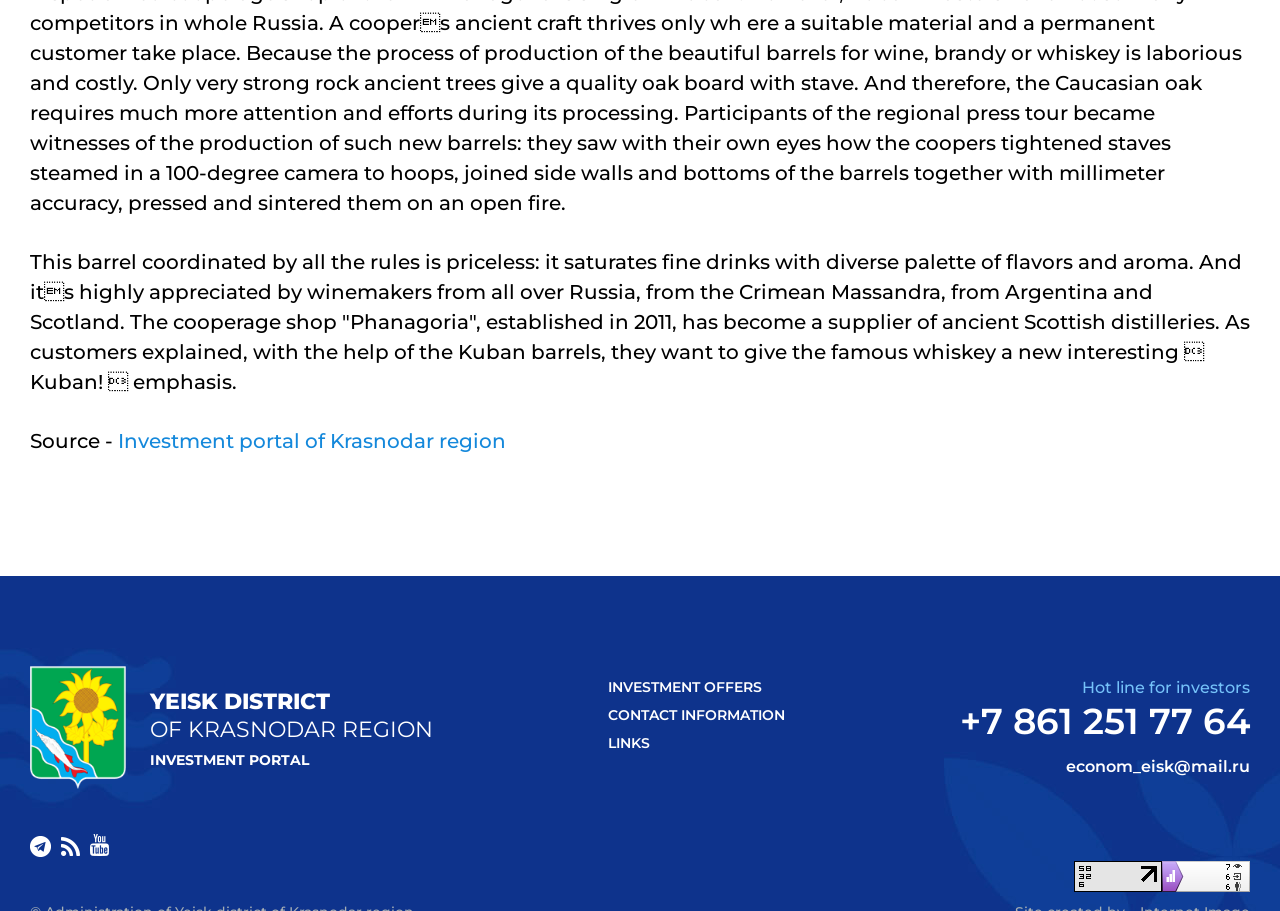Find the bounding box coordinates for the element described here: "Investment portal of Krasnodar region".

[0.092, 0.471, 0.395, 0.497]